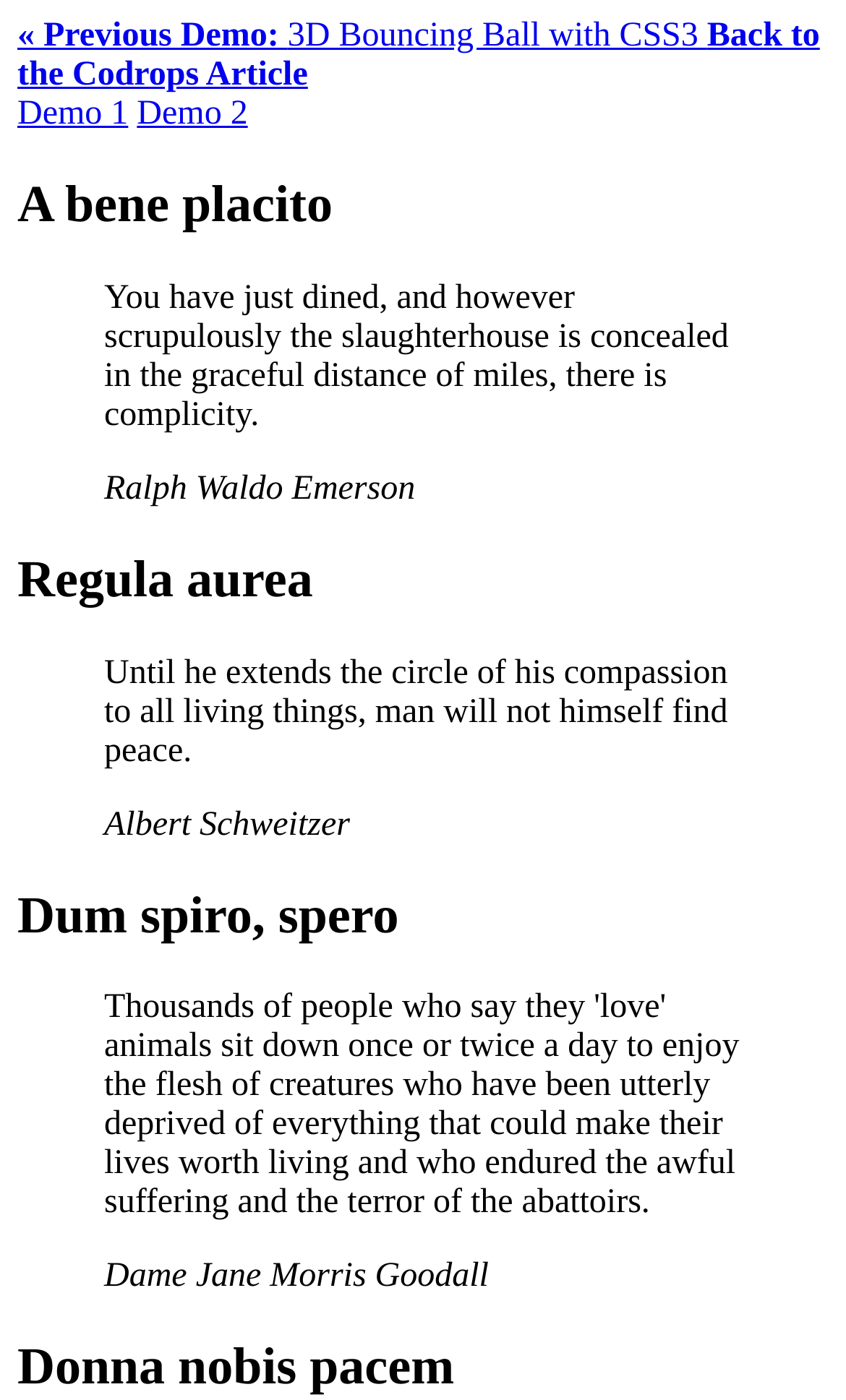Using the provided element description "Back to the Codrops Article", determine the bounding box coordinates of the UI element.

[0.021, 0.012, 0.969, 0.067]